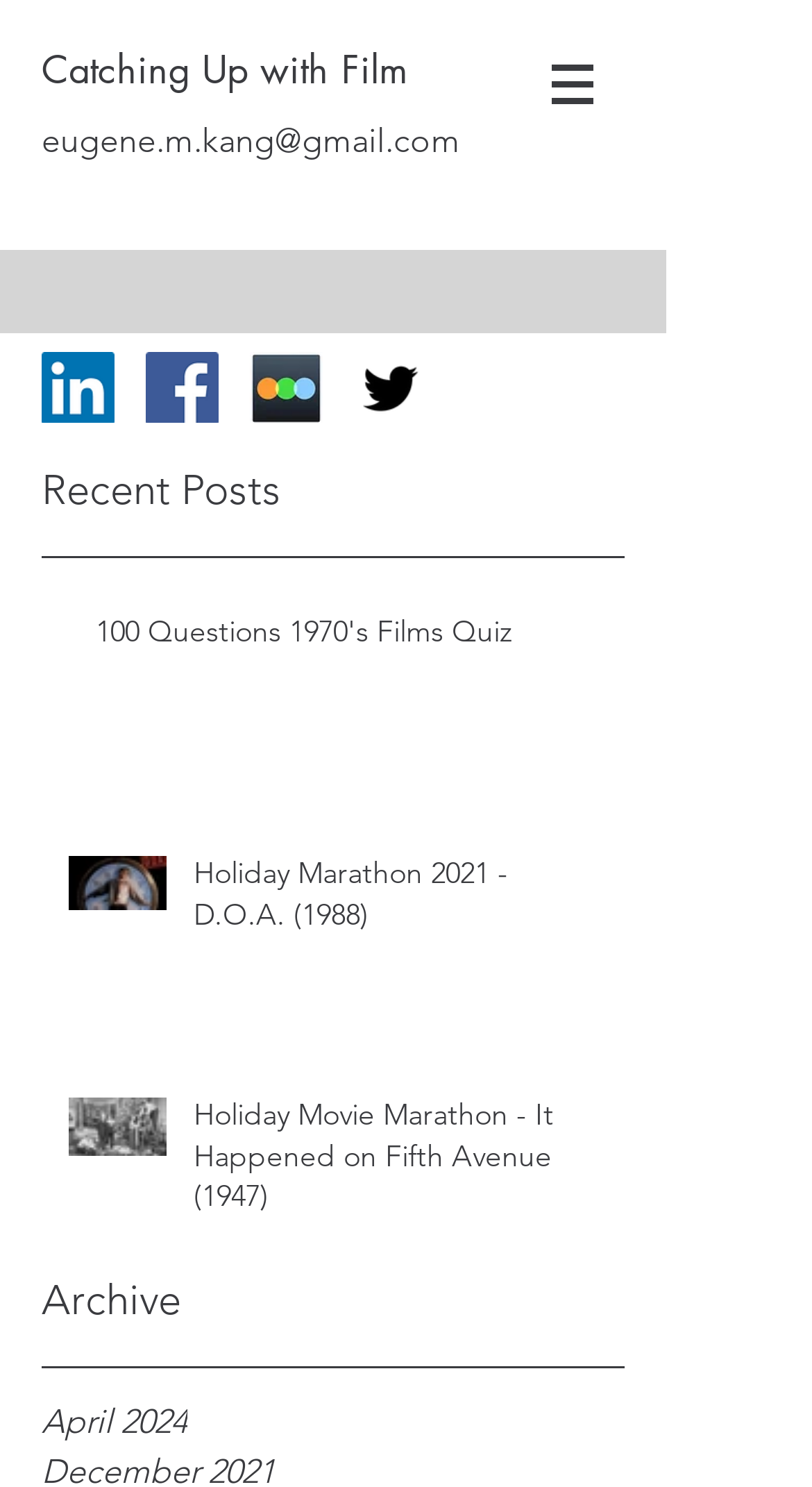What is the purpose of the 'Site' navigation button?
Answer the question using a single word or phrase, according to the image.

To open a menu